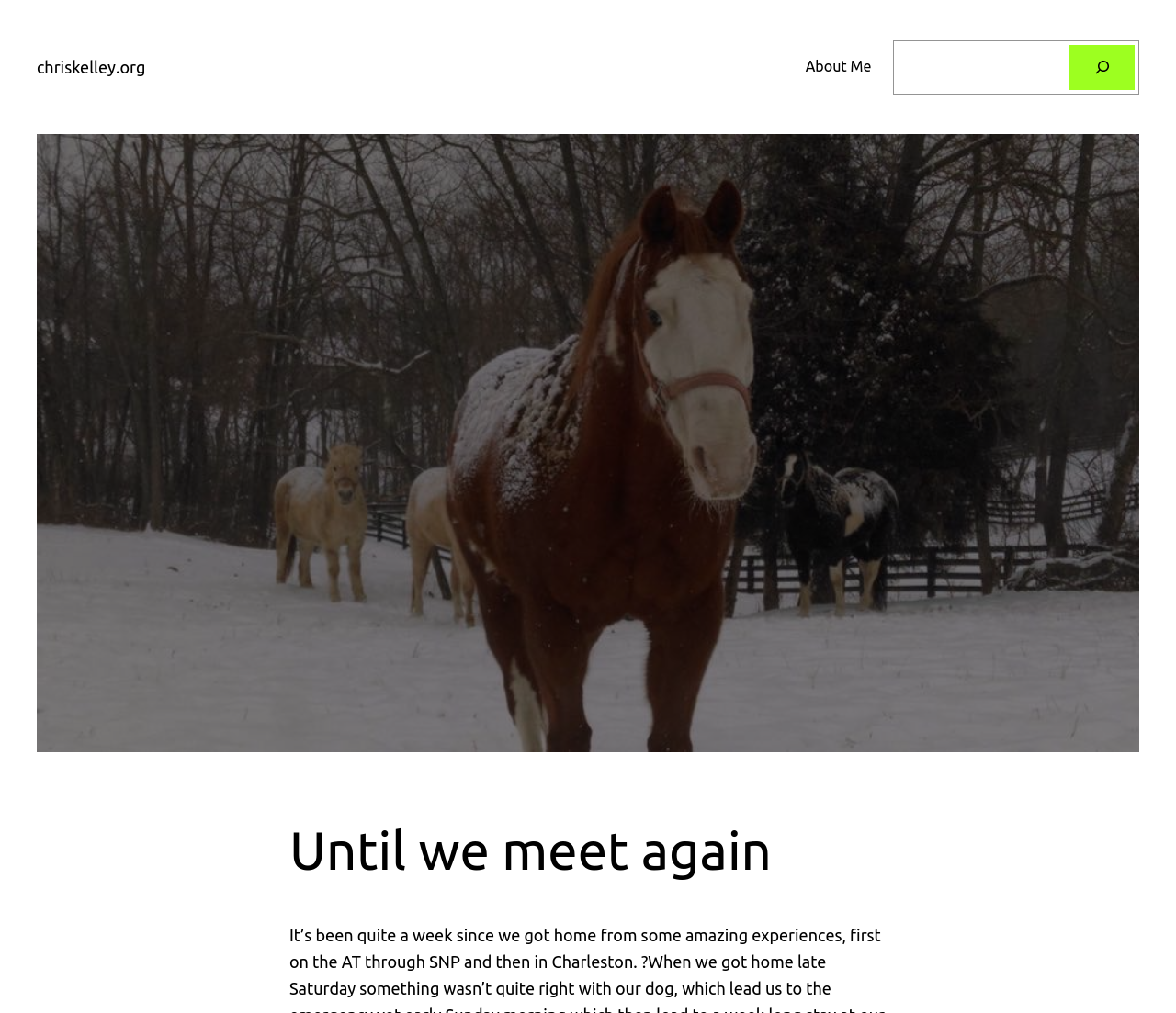What is the purpose of the 'About Me' link?
Please use the image to deliver a detailed and complete answer.

The 'About Me' link is likely a navigation link that leads to a page with information about the author or blogger, allowing visitors to learn more about them.